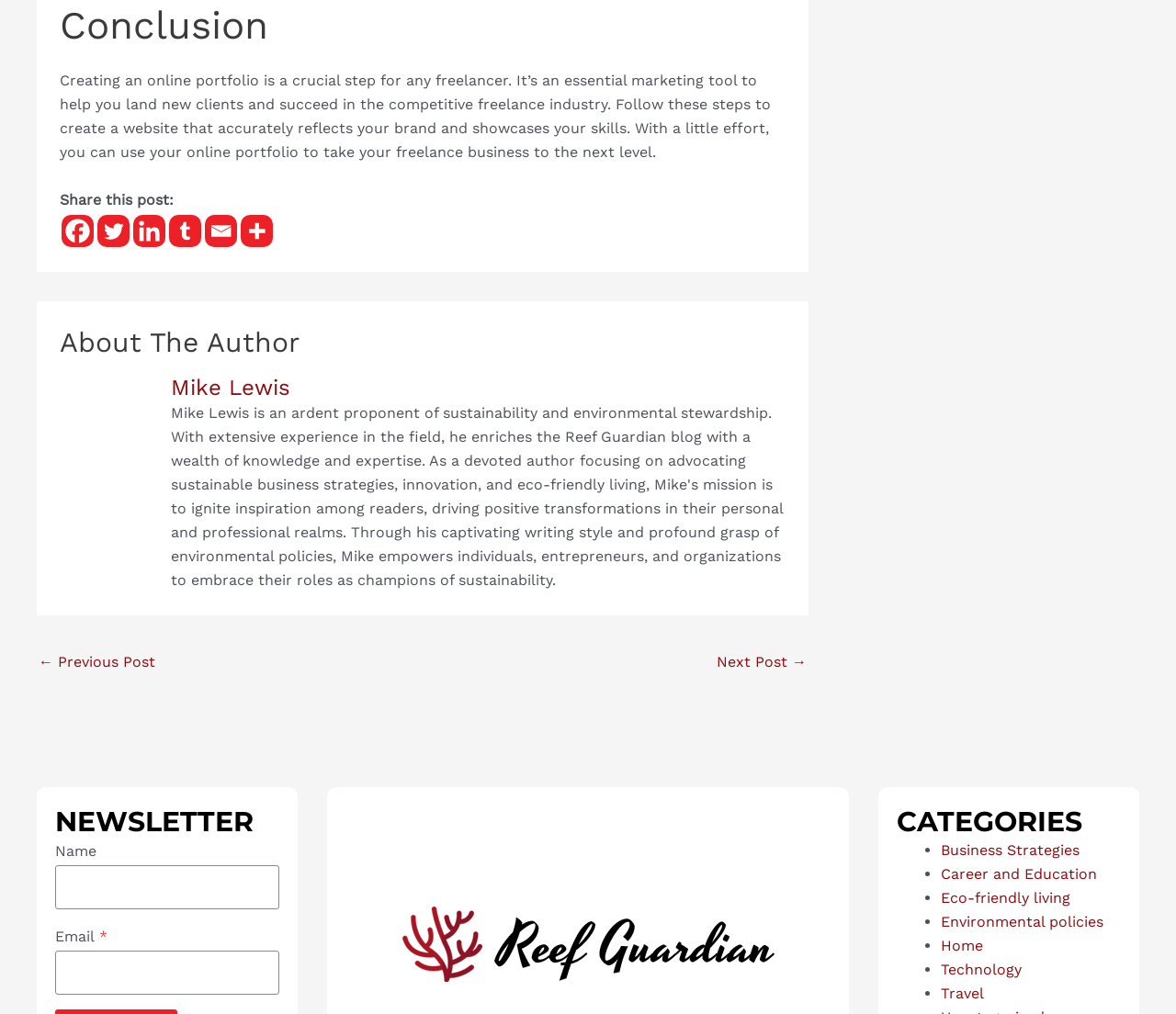What is the purpose of the textbox with the label 'Email'?
Respond with a short answer, either a single word or a phrase, based on the image.

To input email address